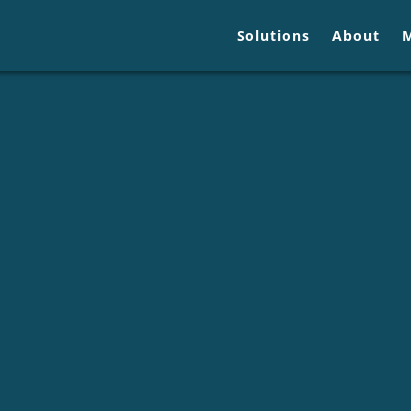What is the significance of the partnership?
Analyze the image and provide a thorough answer to the question.

The reappointment of Keoghs as the strategic partner of Allianz and LV= GI marks a significant endorsement of the longstanding collaboration between these companies in the legal services sector, as mentioned in the caption.